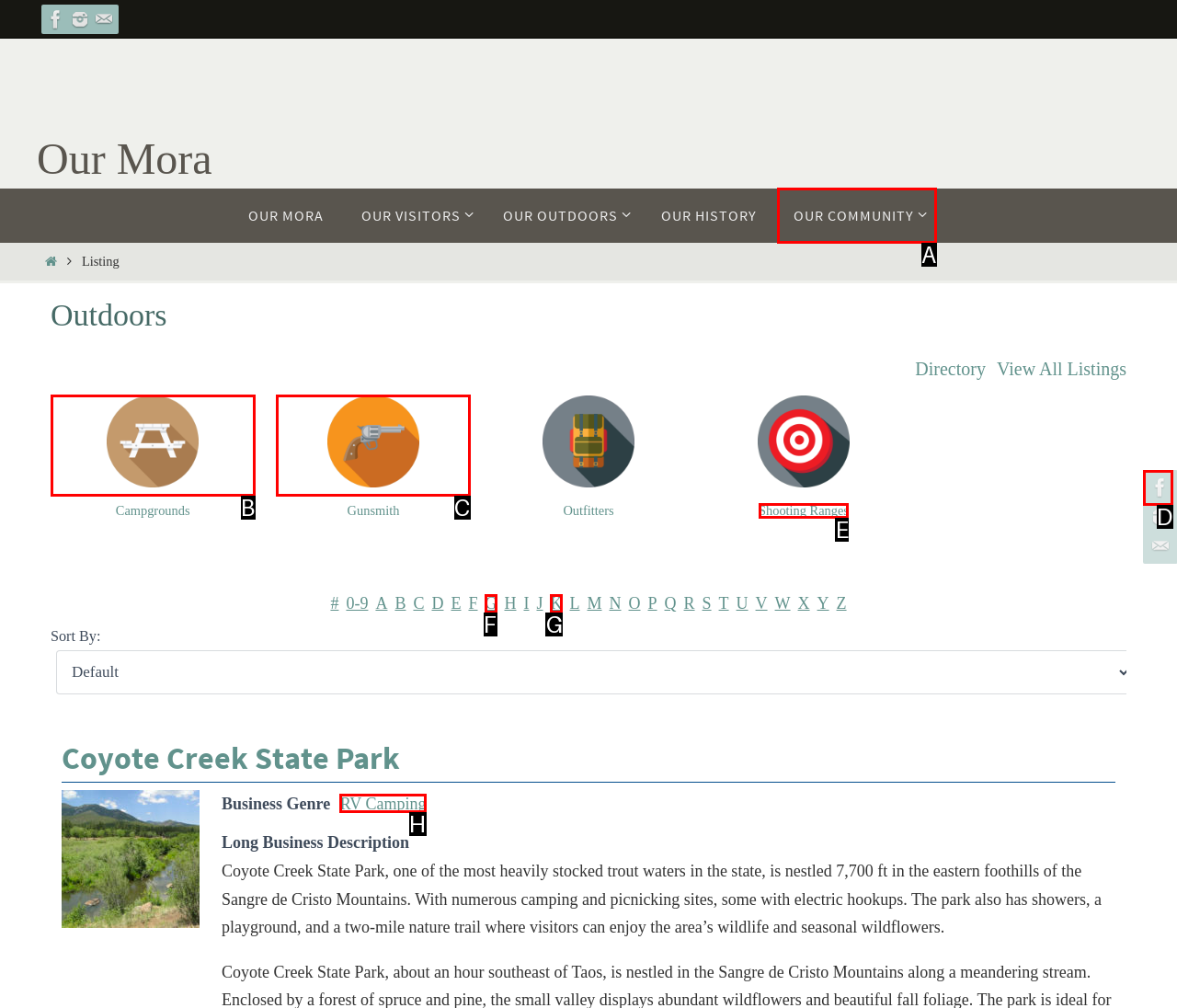Identify the correct option to click in order to accomplish the task: Go to shopping cart Provide your answer with the letter of the selected choice.

None